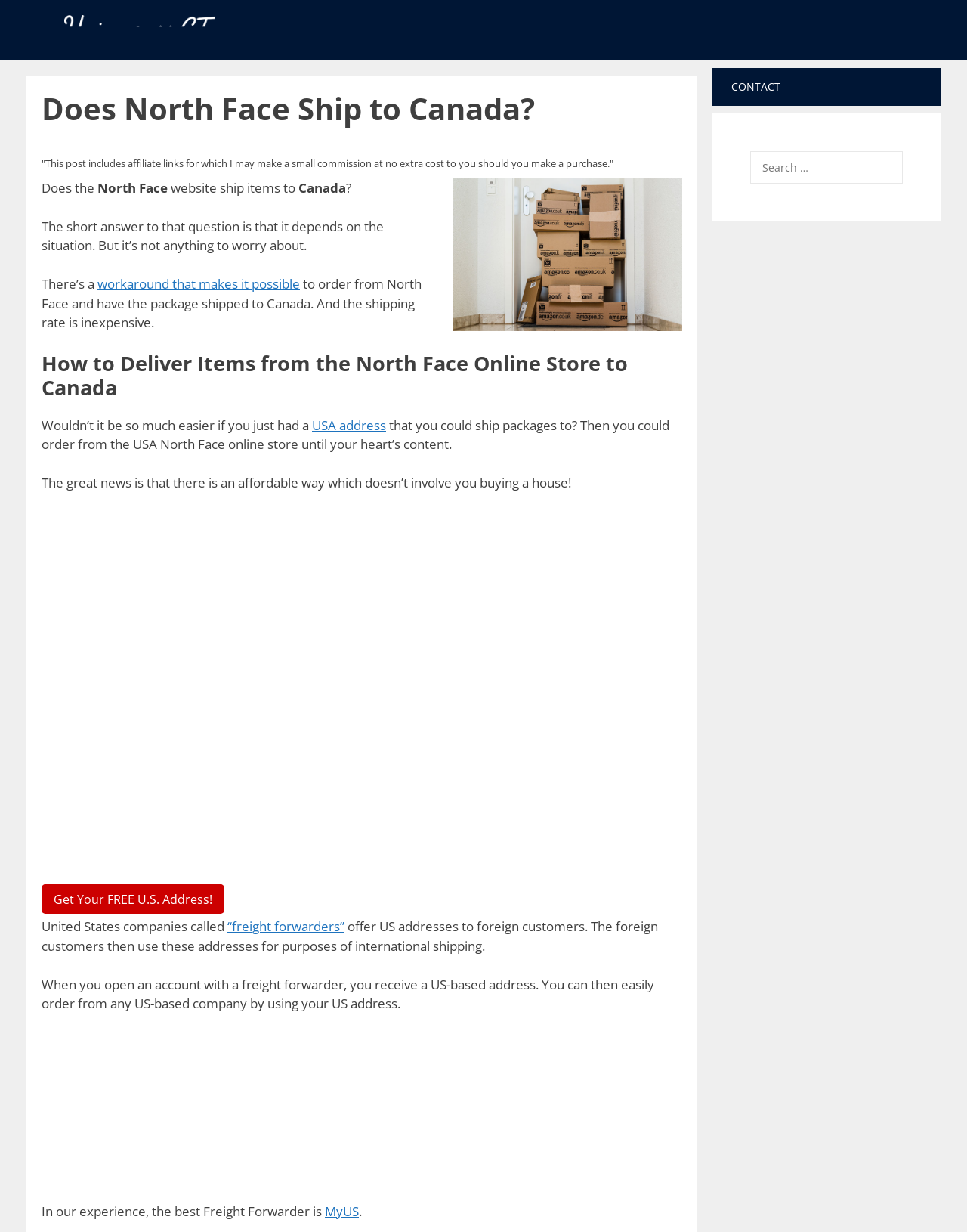Use one word or a short phrase to answer the question provided: 
What is the purpose of a freight forwarder according to this webpage?

To offer US addresses to foreign customers